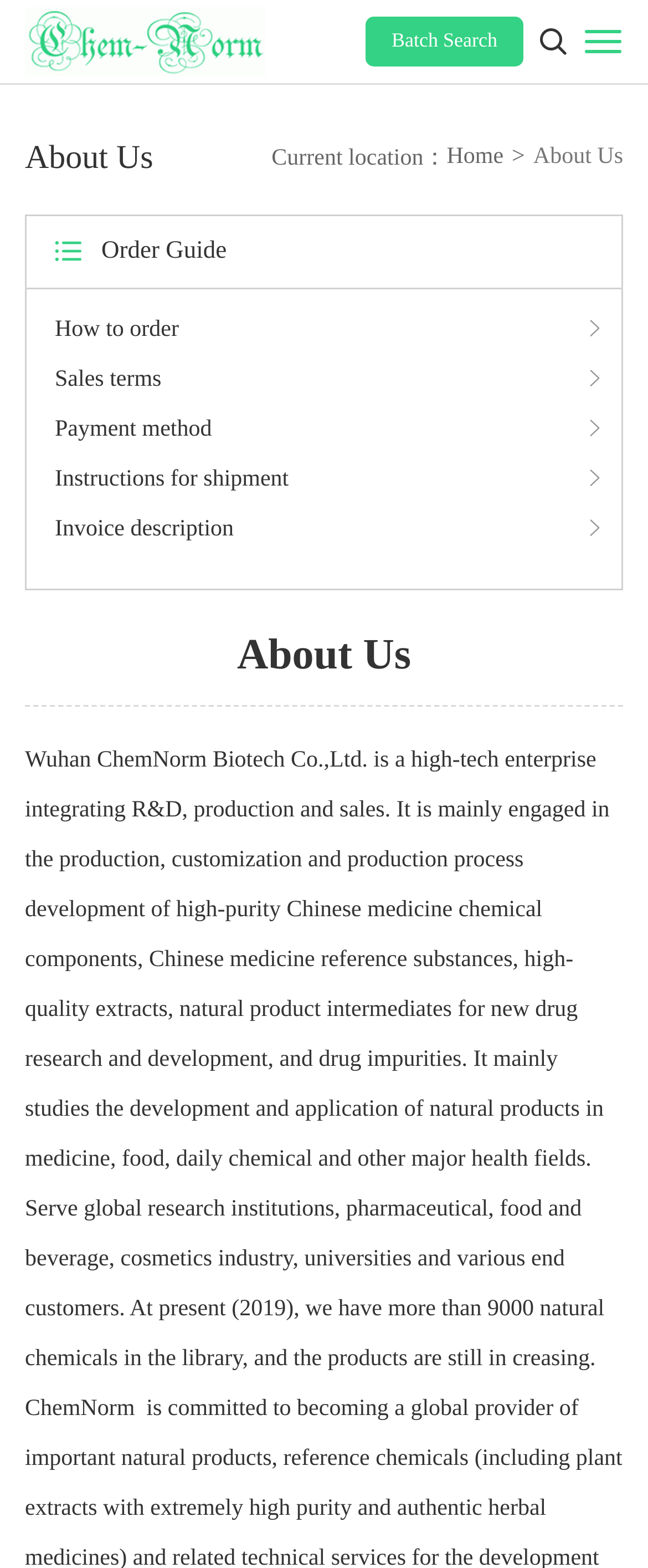What is the company name?
Please provide a single word or phrase as the answer based on the screenshot.

Wuhan ChemNorm Biotech Co.,Ltd.